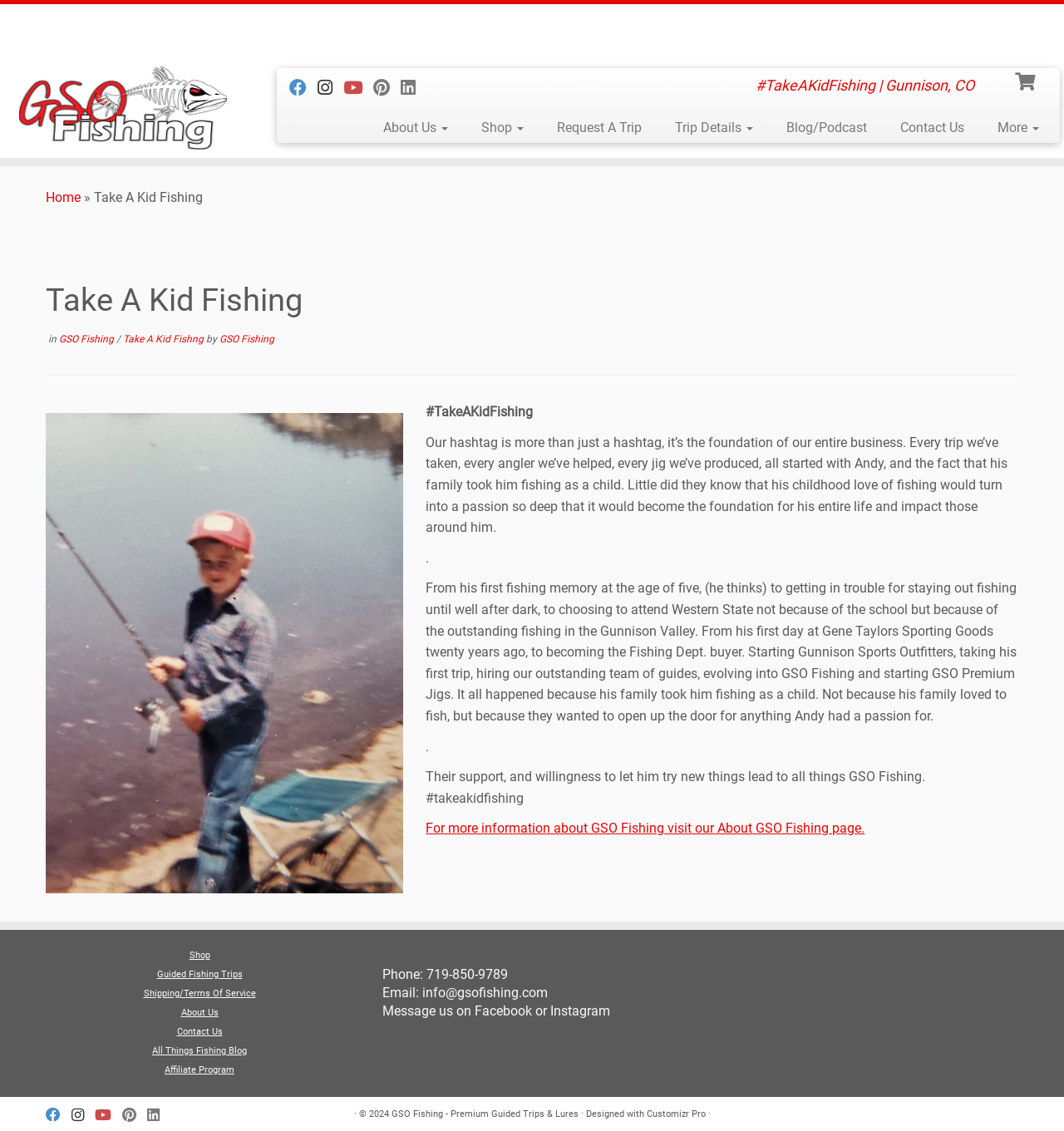Please identify the bounding box coordinates of the element that needs to be clicked to perform the following instruction: "View the 'Shop' page".

[0.437, 0.1, 0.508, 0.126]